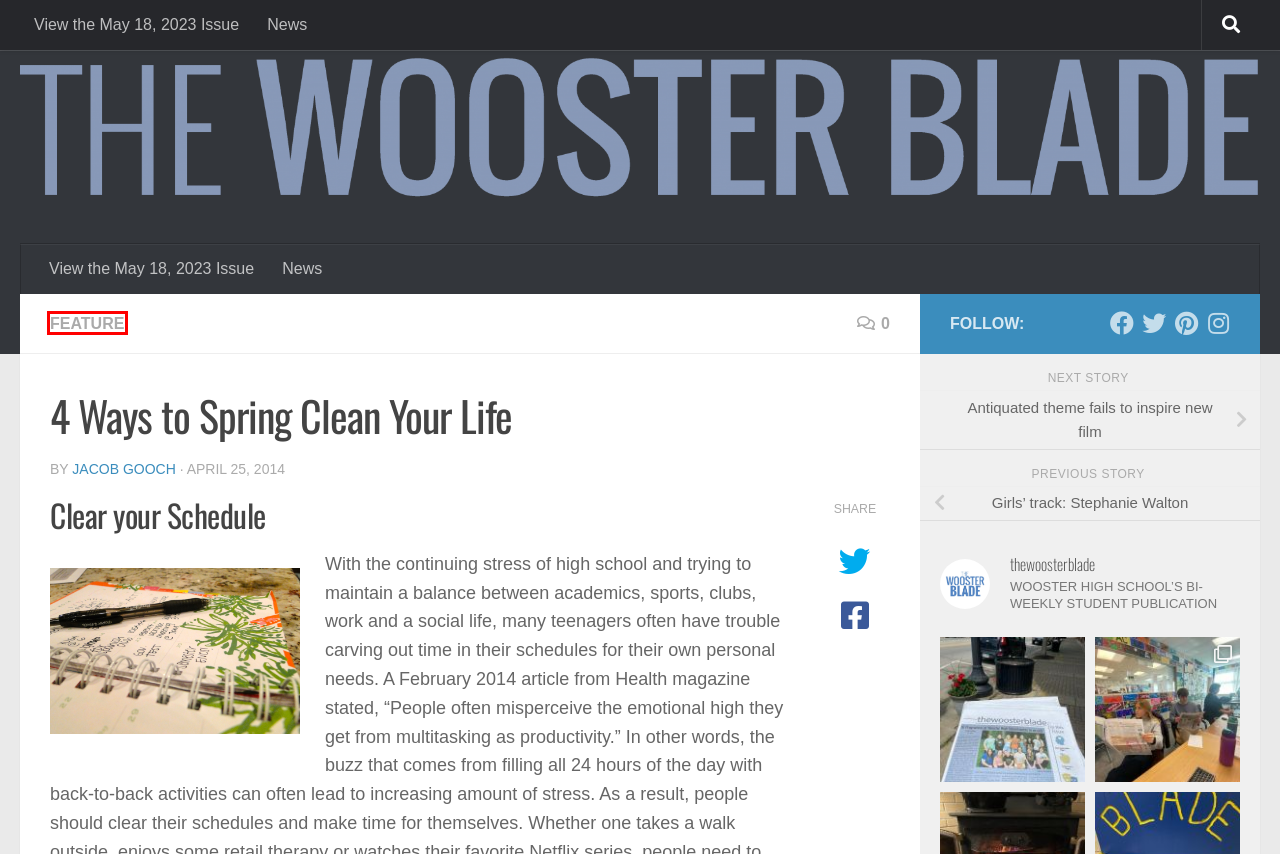Examine the screenshot of a webpage with a red rectangle bounding box. Select the most accurate webpage description that matches the new webpage after clicking the element within the bounding box. Here are the candidates:
A. View the May 18, 2023 Issue – The Wooster Blade
B. Jacob Gooch, Author at The Wooster Blade
C. Antiquated theme fails to inspire new film – The Wooster Blade
D. Girls’ track: Stephanie Walton – The Wooster Blade
E. Photo Library – The Wooster Blade
F. News Archives – The Wooster Blade
G. The Wooster Blade – Wooster High School's biweekly student newspaper
H. Feature Archives – The Wooster Blade

H